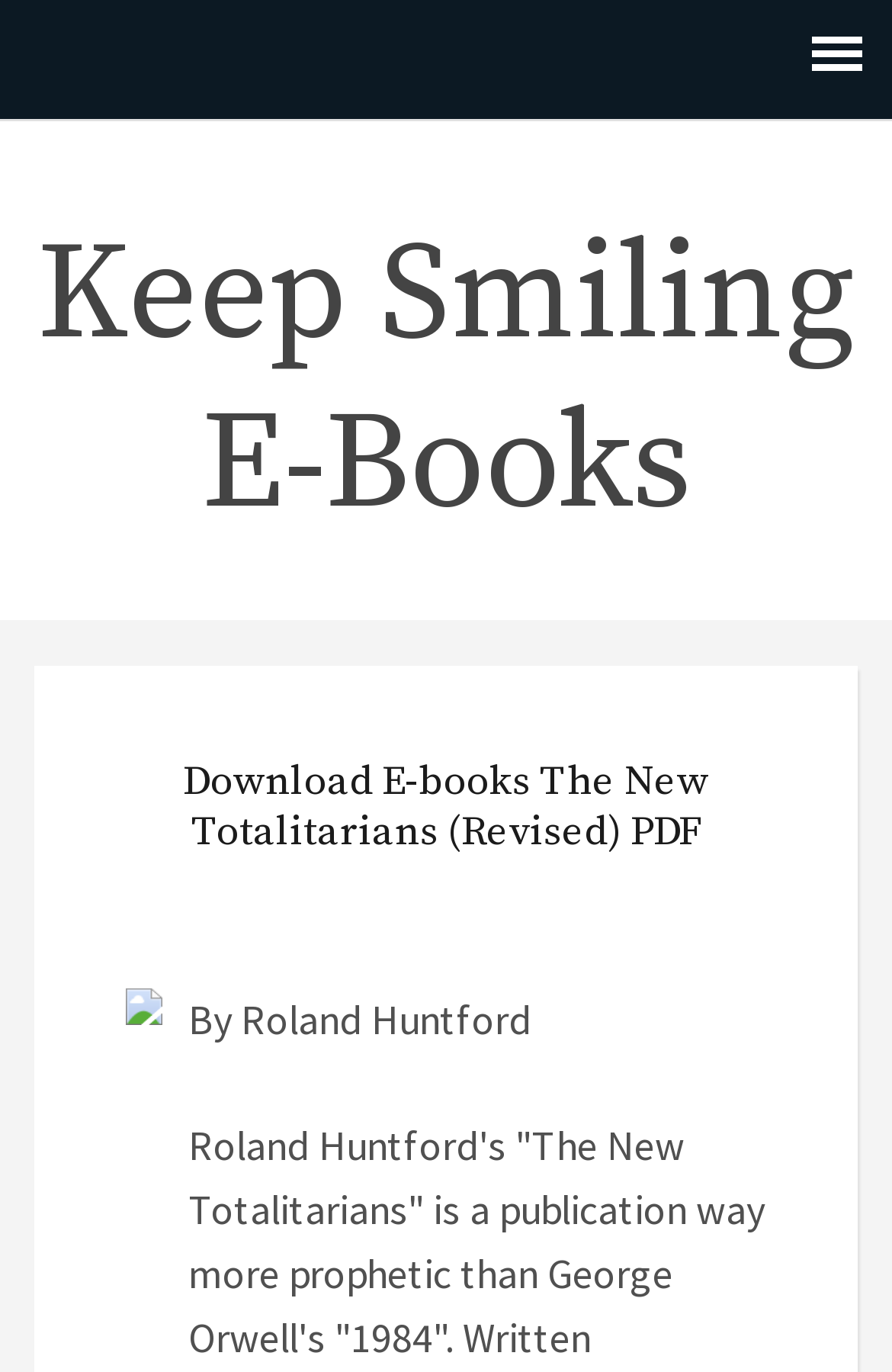Who is the author of the e-book?
Can you provide an in-depth and detailed response to the question?

I found a StaticText element with the text 'By Roland Huntford', which indicates that Roland Huntford is the author of the e-book.